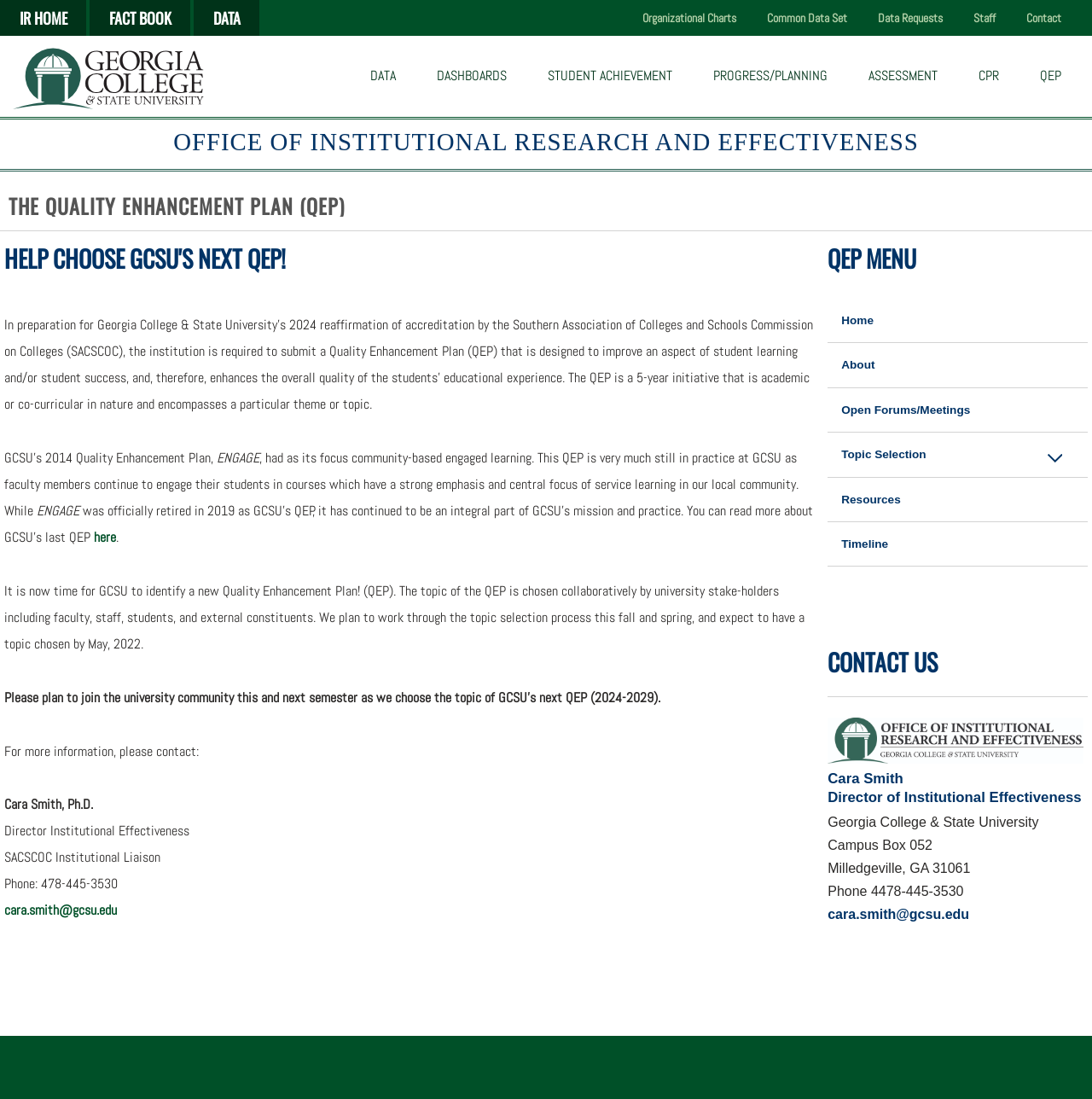Extract the main headline from the webpage and generate its text.

OFFICE OF INSTITUTIONAL RESEARCH AND EFFECTIVENESS